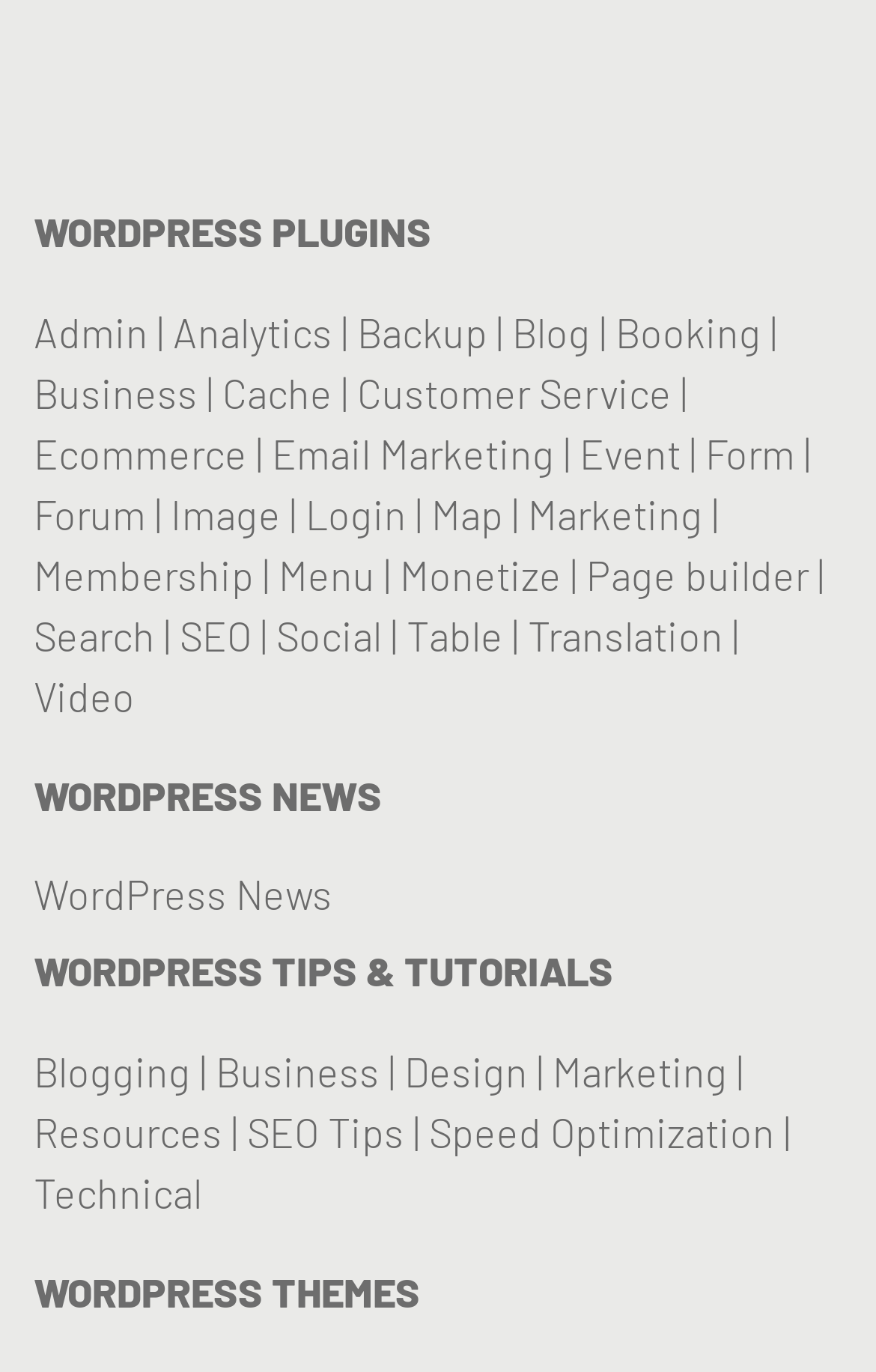Provide the bounding box coordinates of the area you need to click to execute the following instruction: "Visit the WordPress Themes section".

[0.038, 0.925, 0.962, 0.96]